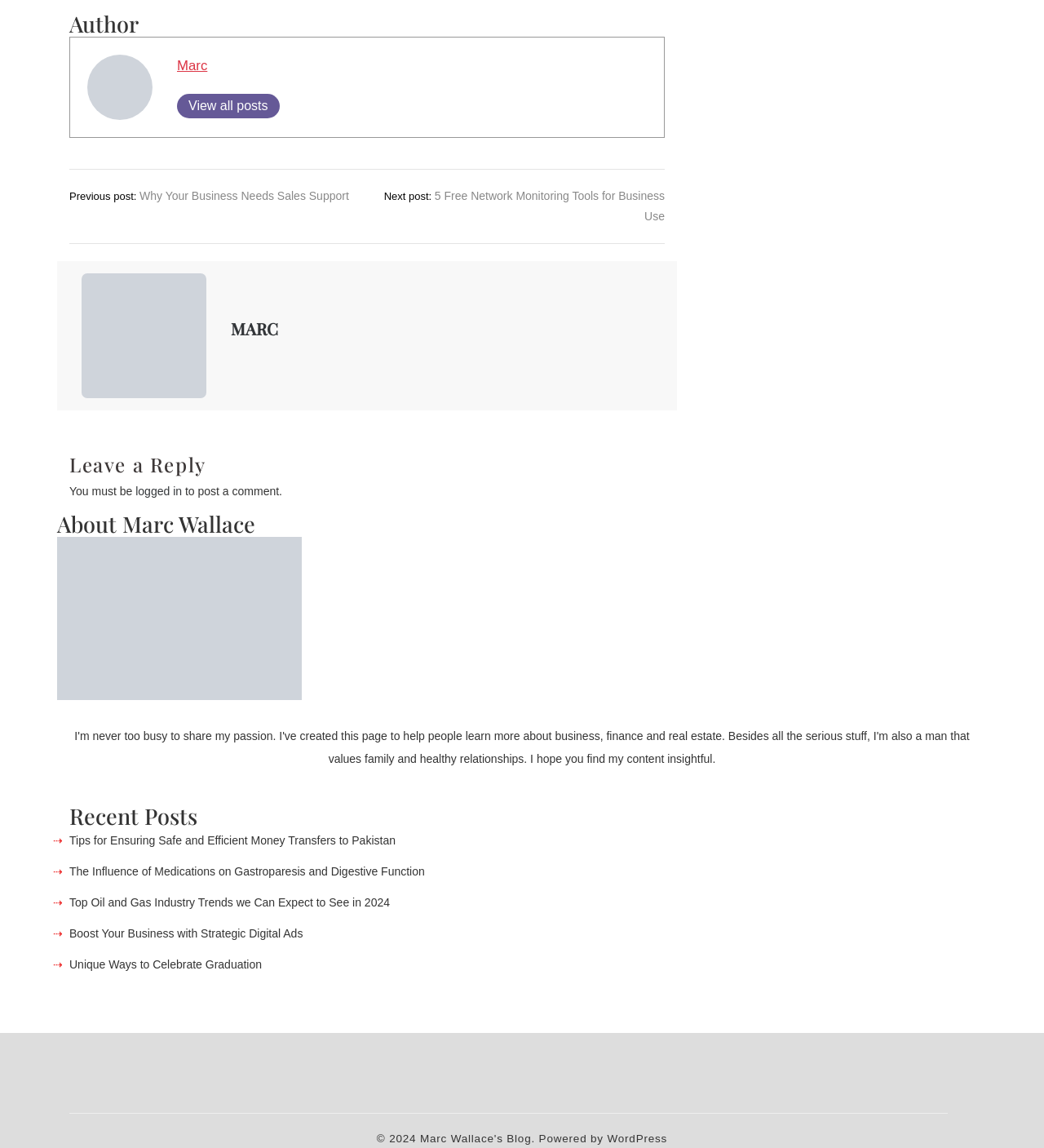What is the title of the previous post?
Could you give a comprehensive explanation in response to this question?

The title of the previous post is mentioned in the link 'Previous post: Why Your Business Needs Sales Support' under the 'Post navigation' heading.